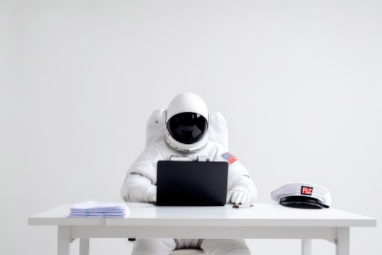Elaborate on the details you observe in the image.

In this intriguing image, an astronaut sits at a simple white table, intently focused on a sleek black laptop. Dressed in a full space suit featuring an American flag on the right arm, the astronaut represents a blend of high-tech exploration and everyday tasks. Surrounding the astronaut are neatly stacked sheets of paper, suggesting a work or administrative aspect to their mission. To the right of the laptop, a navy captain's hat rests on the table, adding a whimsical touch and hinting at a parallel world of maritime authority. The minimalist backdrop emphasizes the astronaut's presence, creating a striking contrast between the vastness of space and the mundanity of office work. This composition invites viewers to ponder the intersections of exploration, technology, and the diverse roles we play in different contexts.